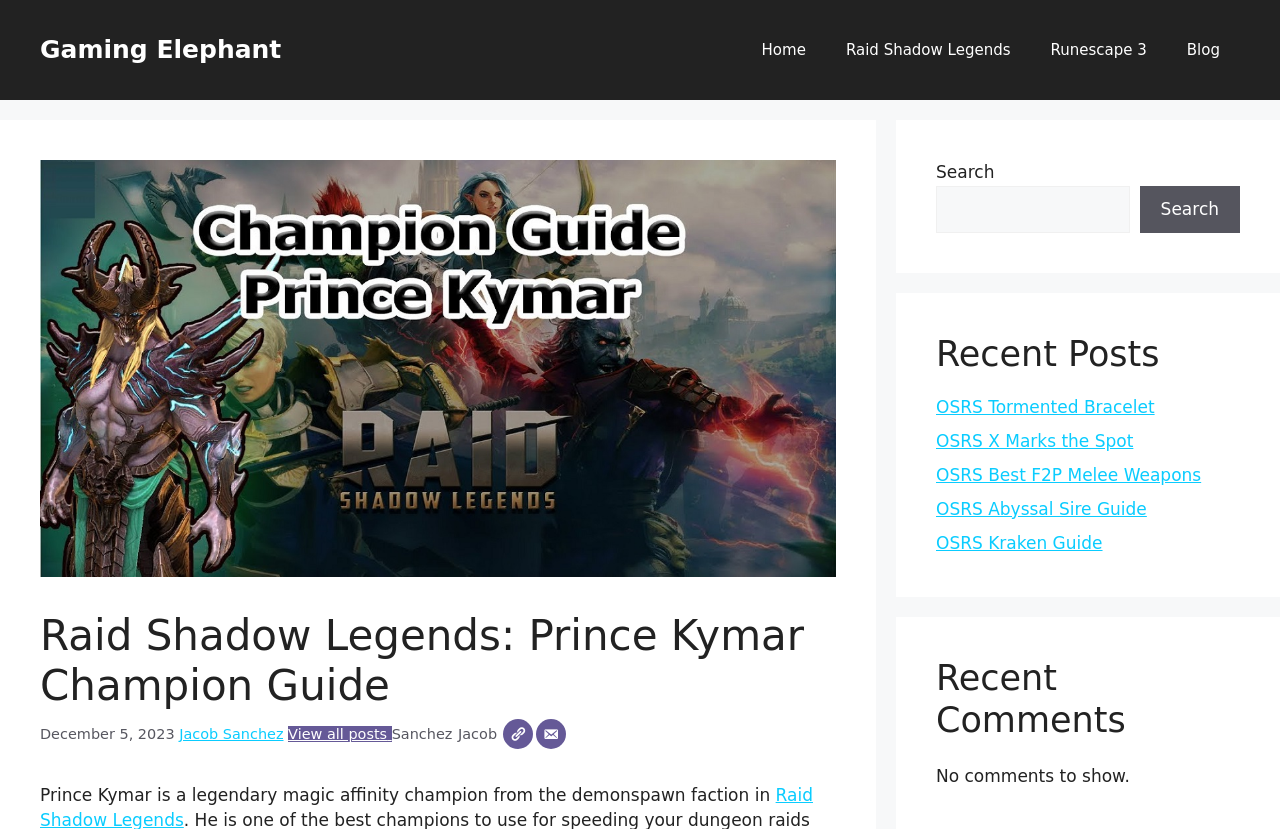Please identify the bounding box coordinates of the element's region that I should click in order to complete the following instruction: "Read recent post OSRS Tormented Bracelet". The bounding box coordinates consist of four float numbers between 0 and 1, i.e., [left, top, right, bottom].

[0.731, 0.479, 0.902, 0.503]